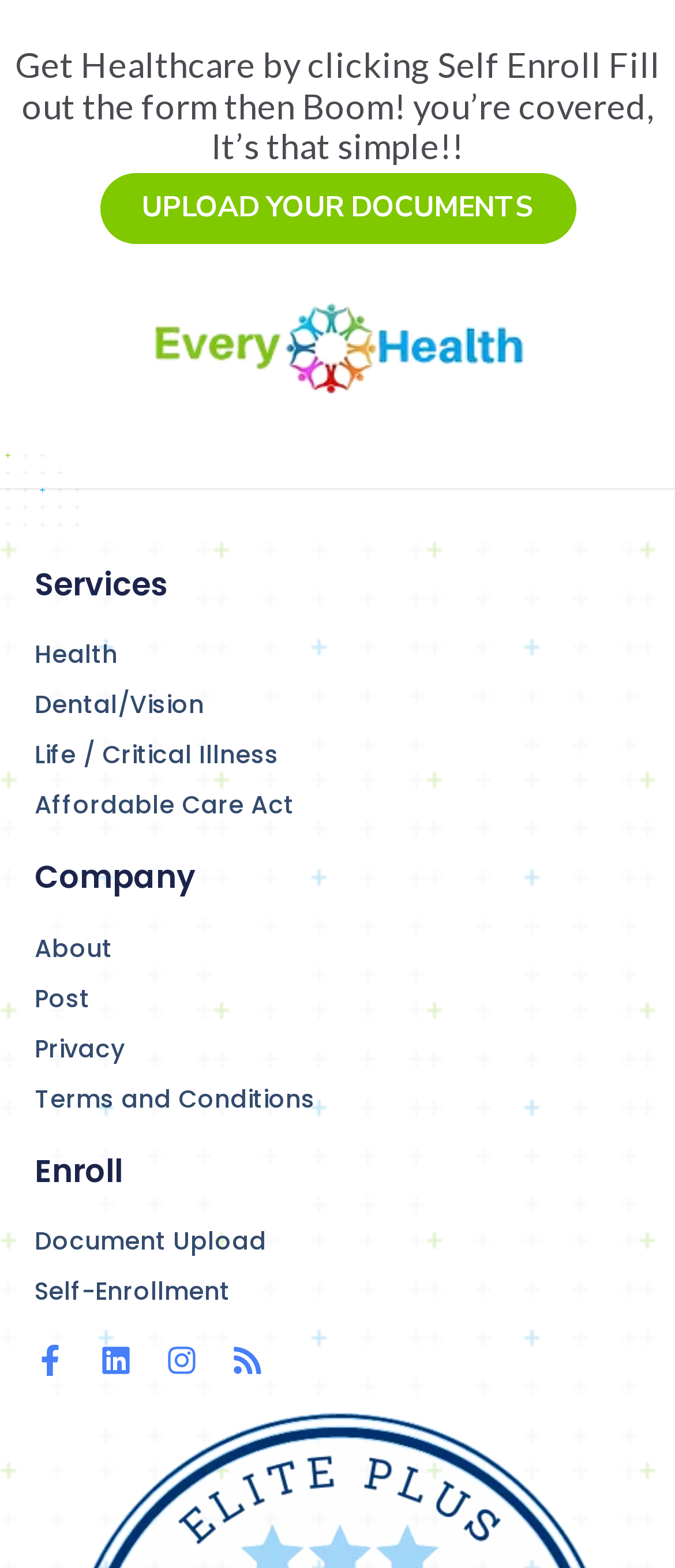Specify the bounding box coordinates of the region I need to click to perform the following instruction: "Click on Self-Enrollment". The coordinates must be four float numbers in the range of 0 to 1, i.e., [left, top, right, bottom].

[0.051, 0.813, 0.949, 0.836]